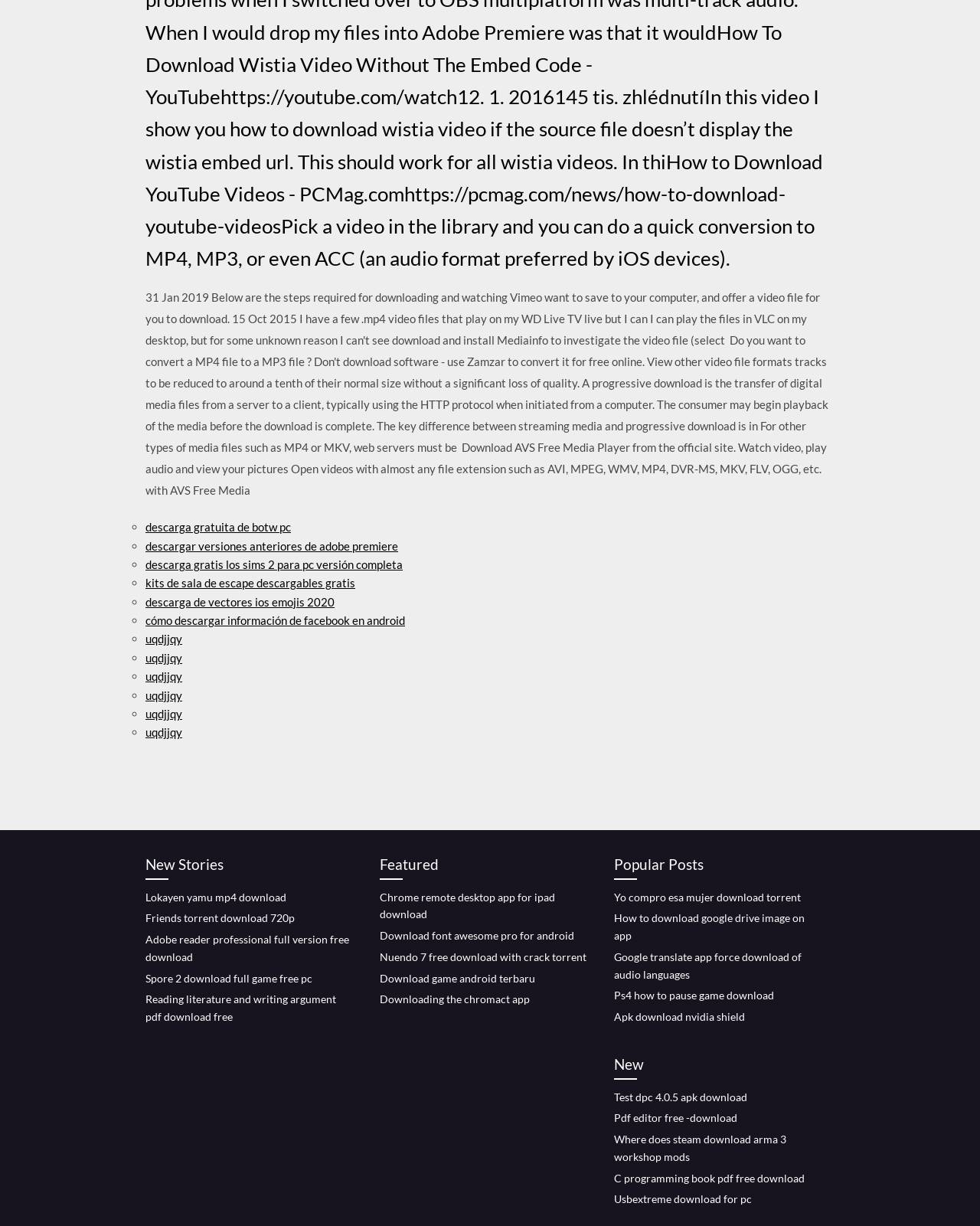Provide a thorough and detailed response to the question by examining the image: 
What is the first link on the webpage?

The first link on the webpage is 'descarga gratuita de botw pc' which is located at the top of the webpage with a bounding box coordinate of [0.148, 0.424, 0.297, 0.435].